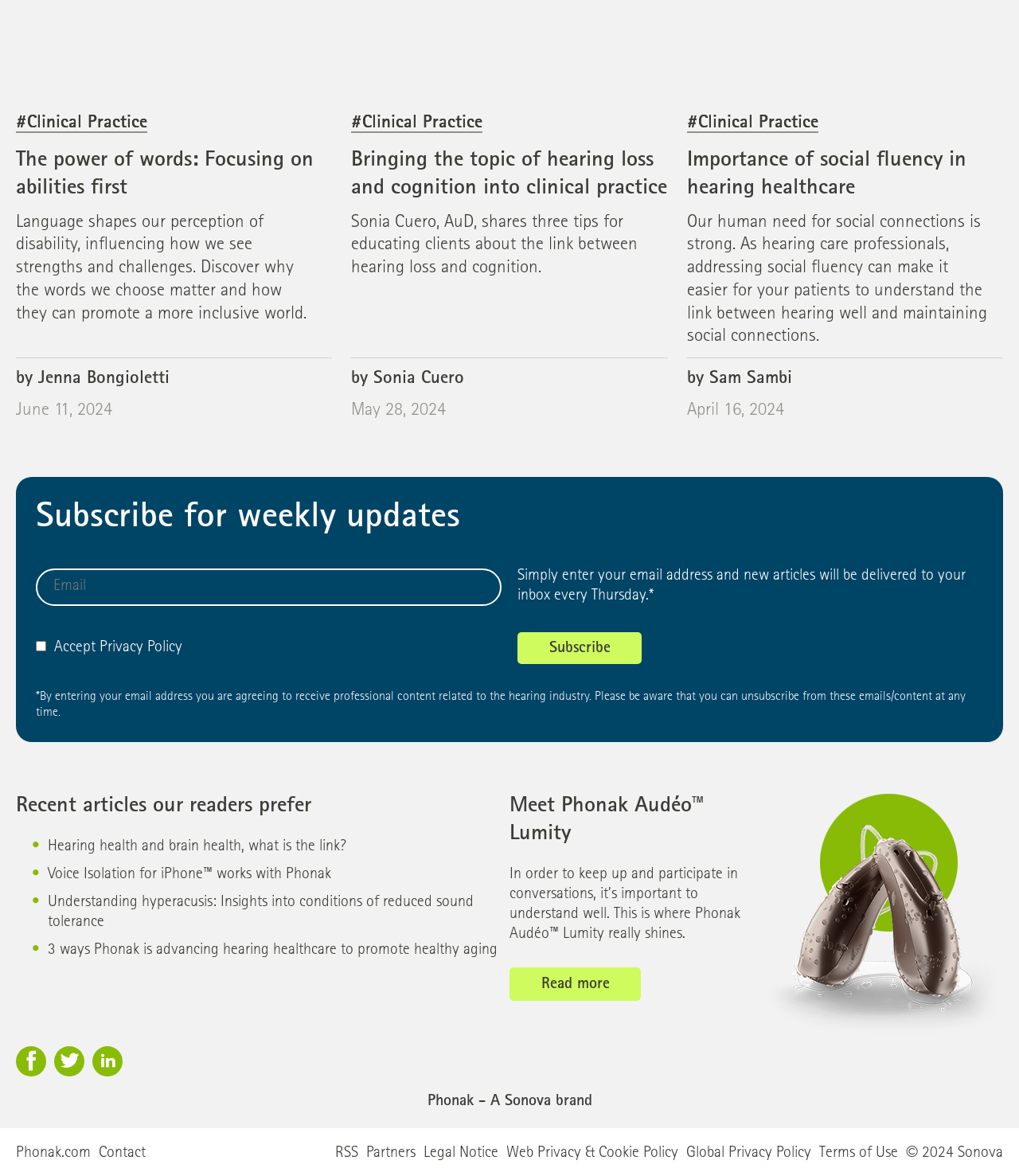Observe the image and answer the following question in detail: What is the company behind the Phonak brand?

At the bottom of the webpage, there is a copyright notice that reads '© 2024 Sonova', which indicates that Sonova is the company behind the Phonak brand.